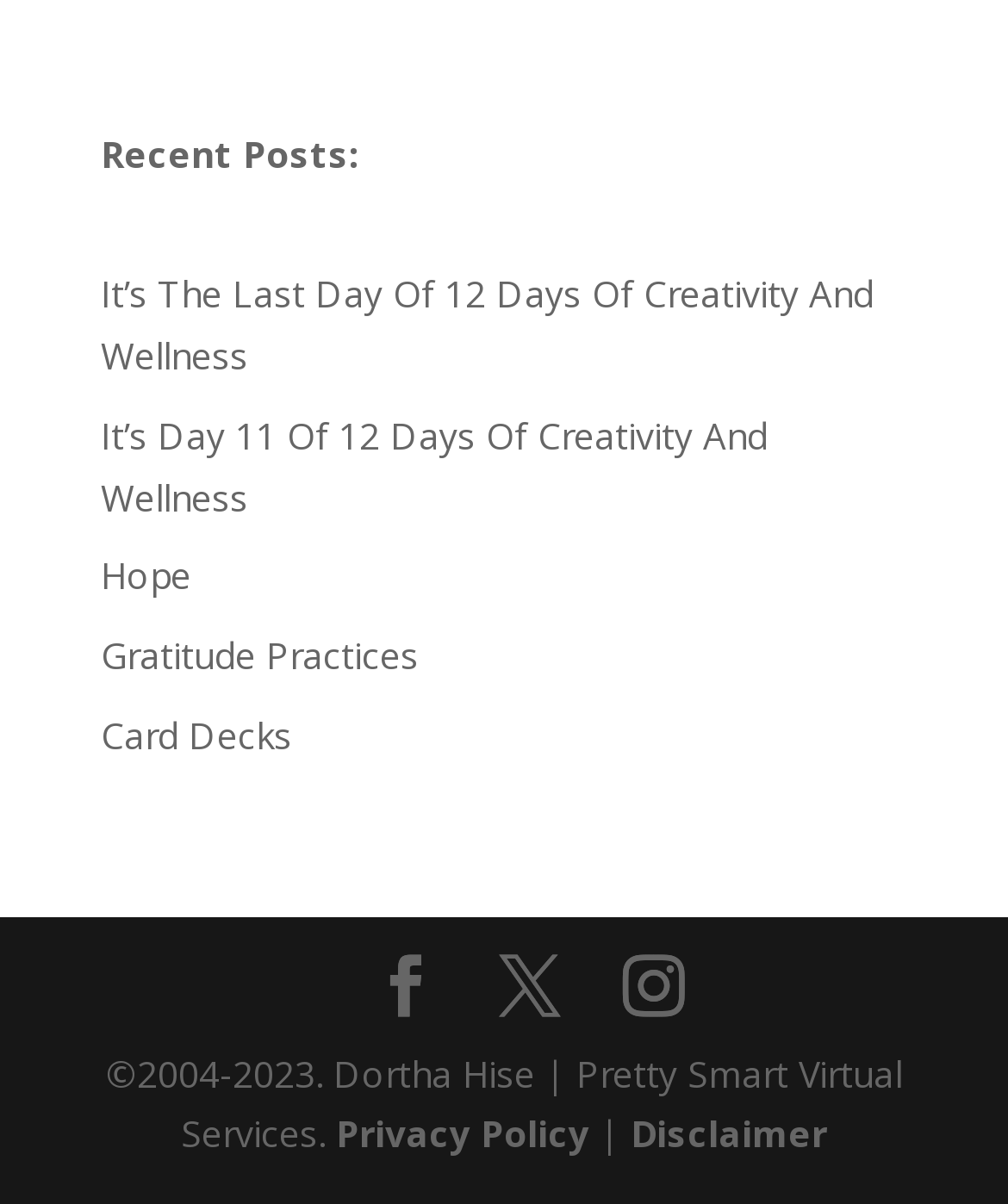Please provide a one-word or phrase answer to the question: 
What is the copyright year range?

2004-2023